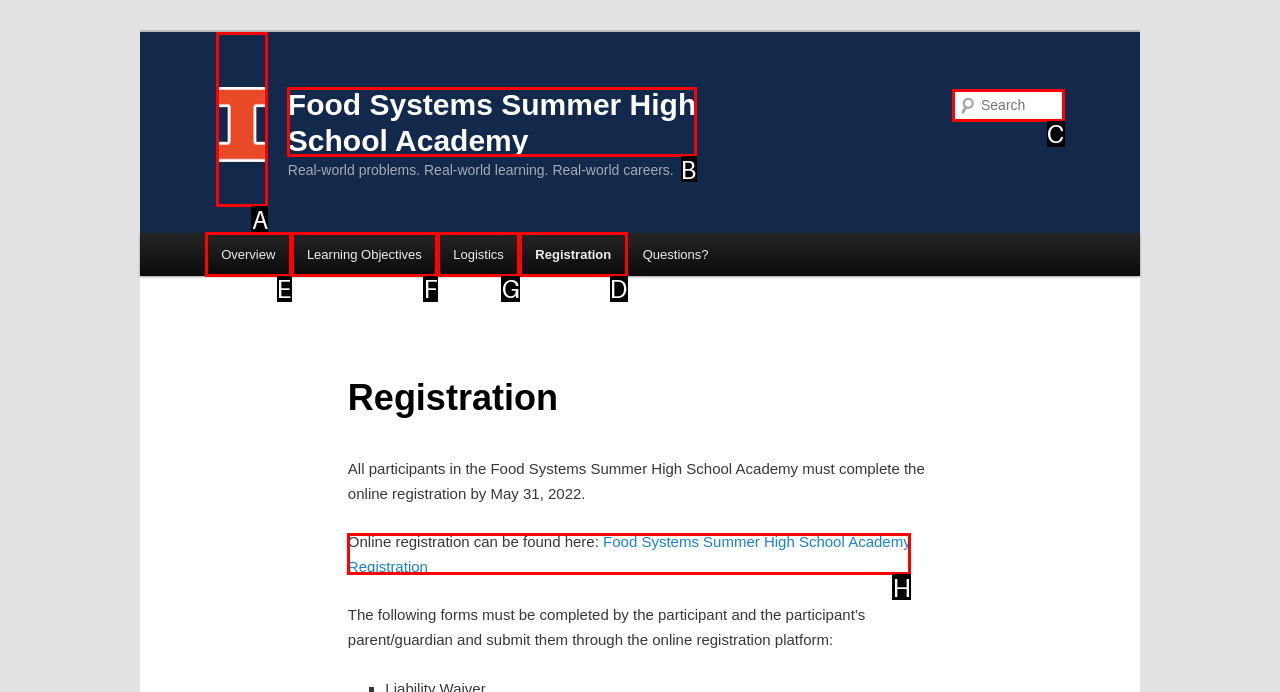To achieve the task: Click on Registration, indicate the letter of the correct choice from the provided options.

D